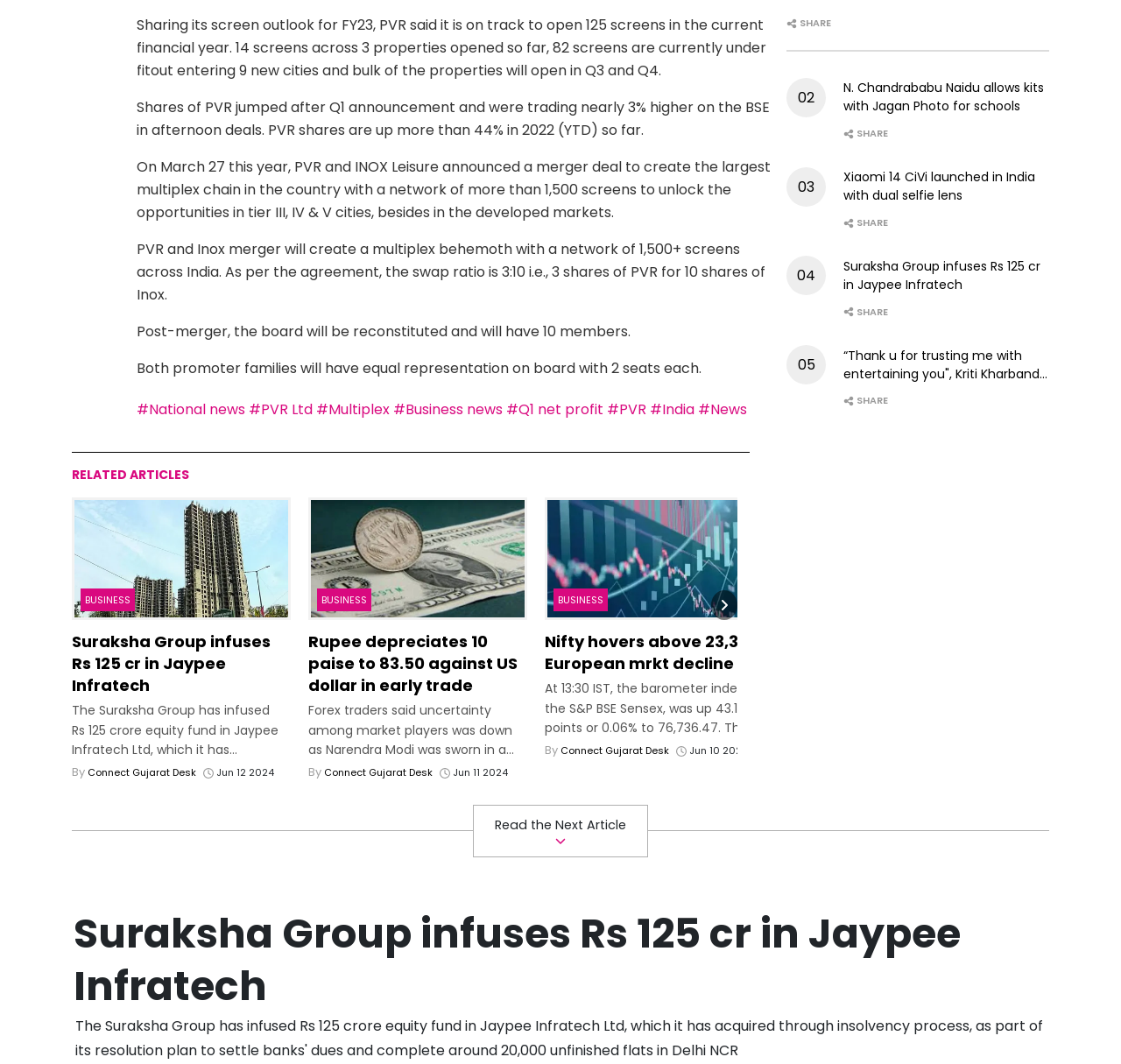How many members will be on the board post-merger?
Based on the screenshot, give a detailed explanation to answer the question.

The text mentions, 'Post-merger, the board will be reconstituted and will have 10 members.'